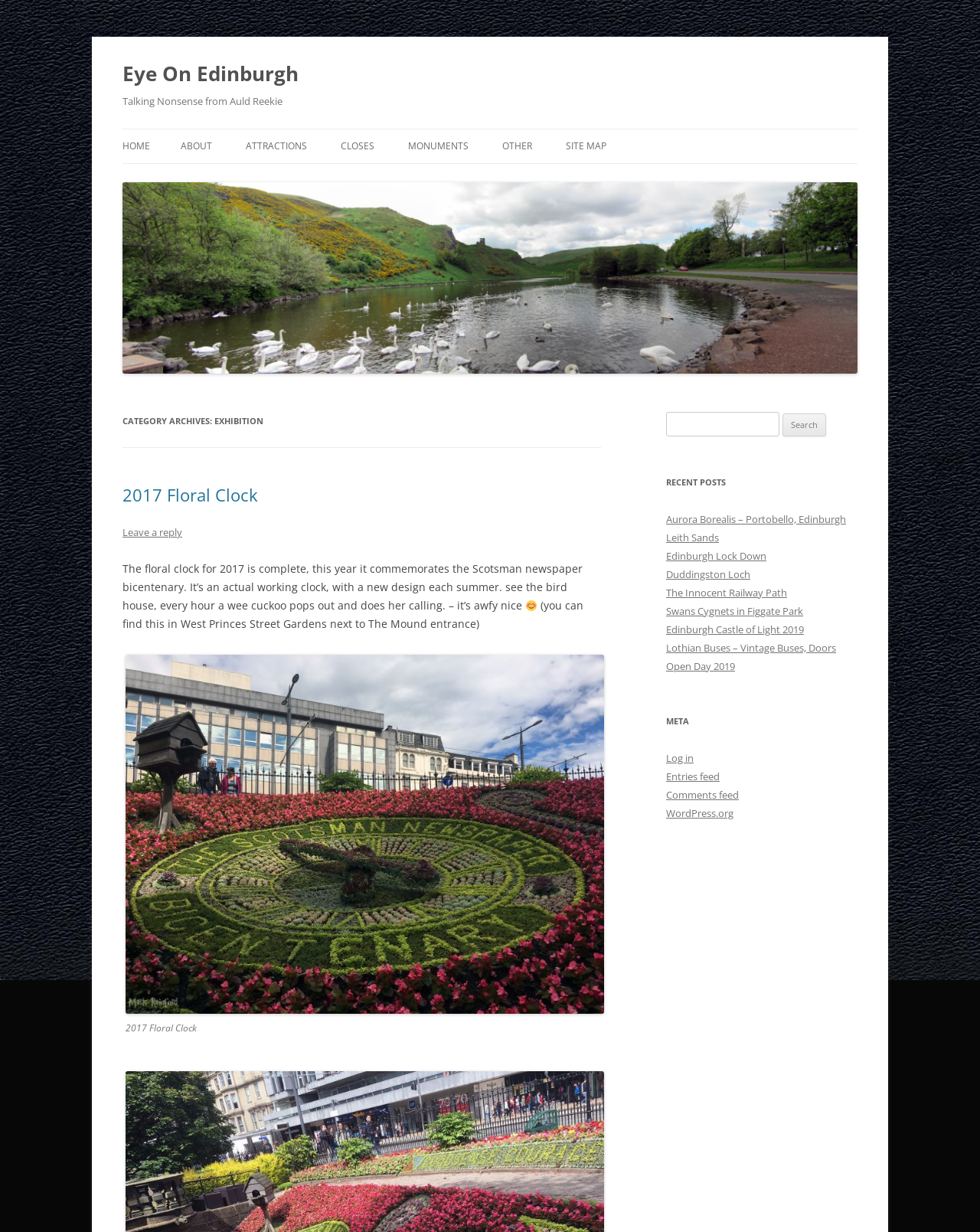Identify the bounding box coordinates of the section that should be clicked to achieve the task described: "Click on HOME".

[0.125, 0.105, 0.153, 0.133]